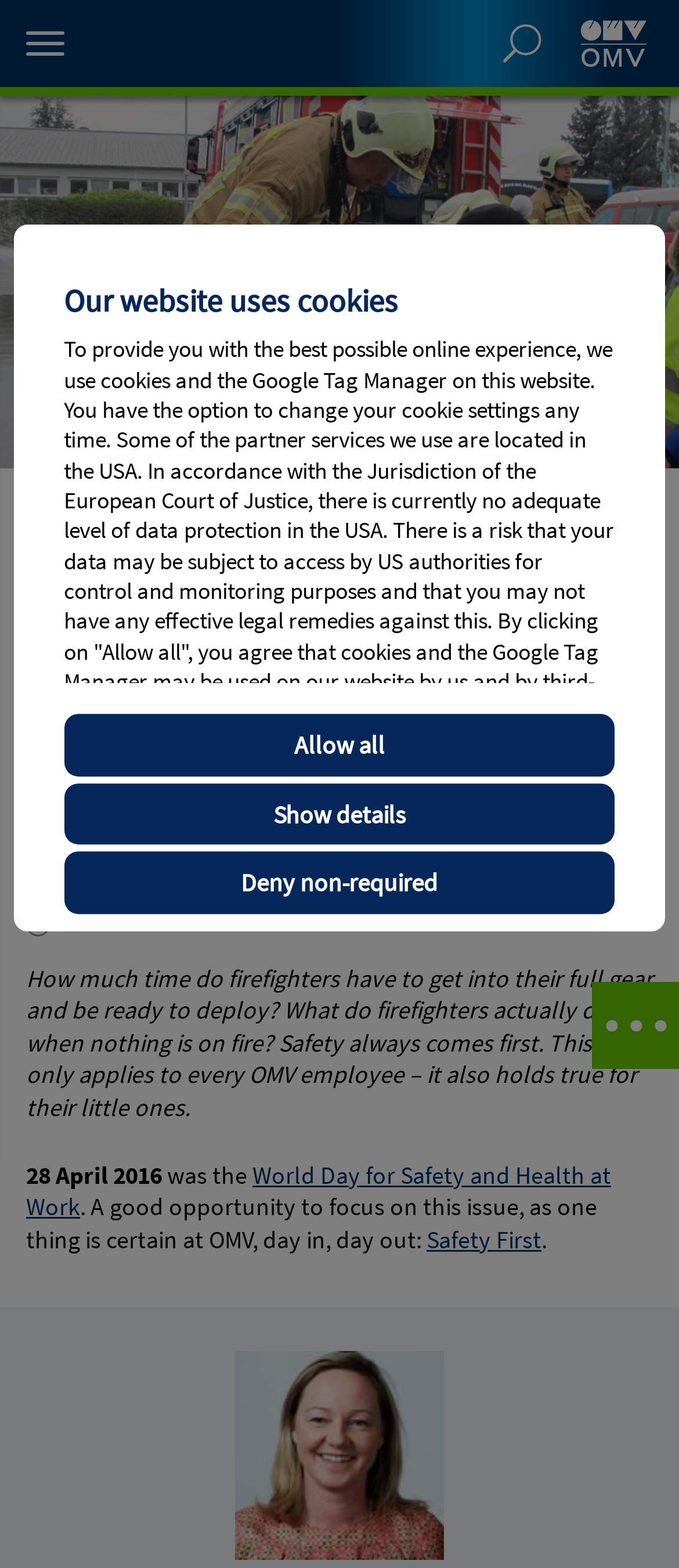Please reply with a single word or brief phrase to the question: 
What is the reading time of the blog post?

3 min